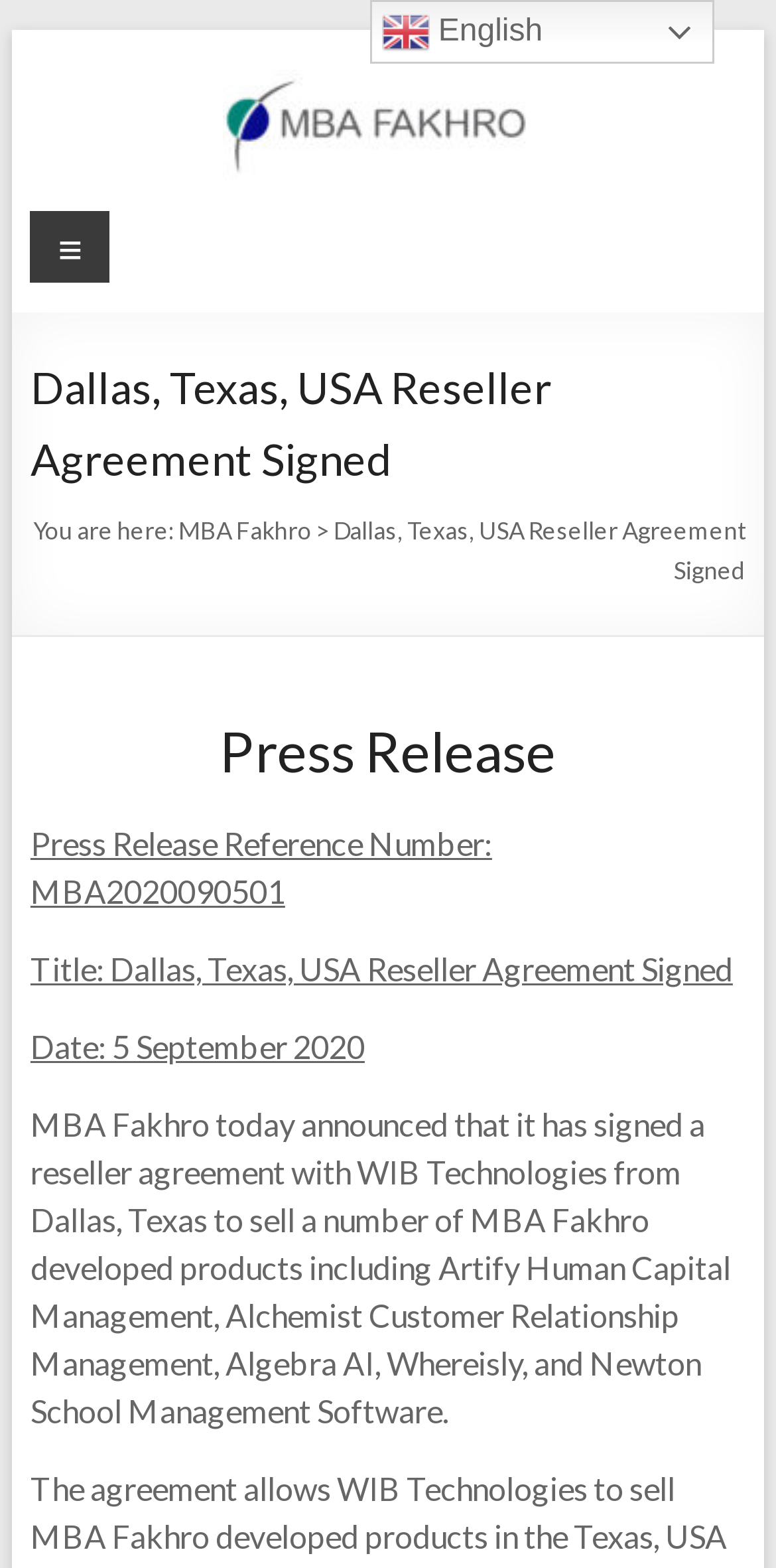Identify the bounding box of the HTML element described as: "MBA Fakhro".

[0.039, 0.133, 0.265, 0.223]